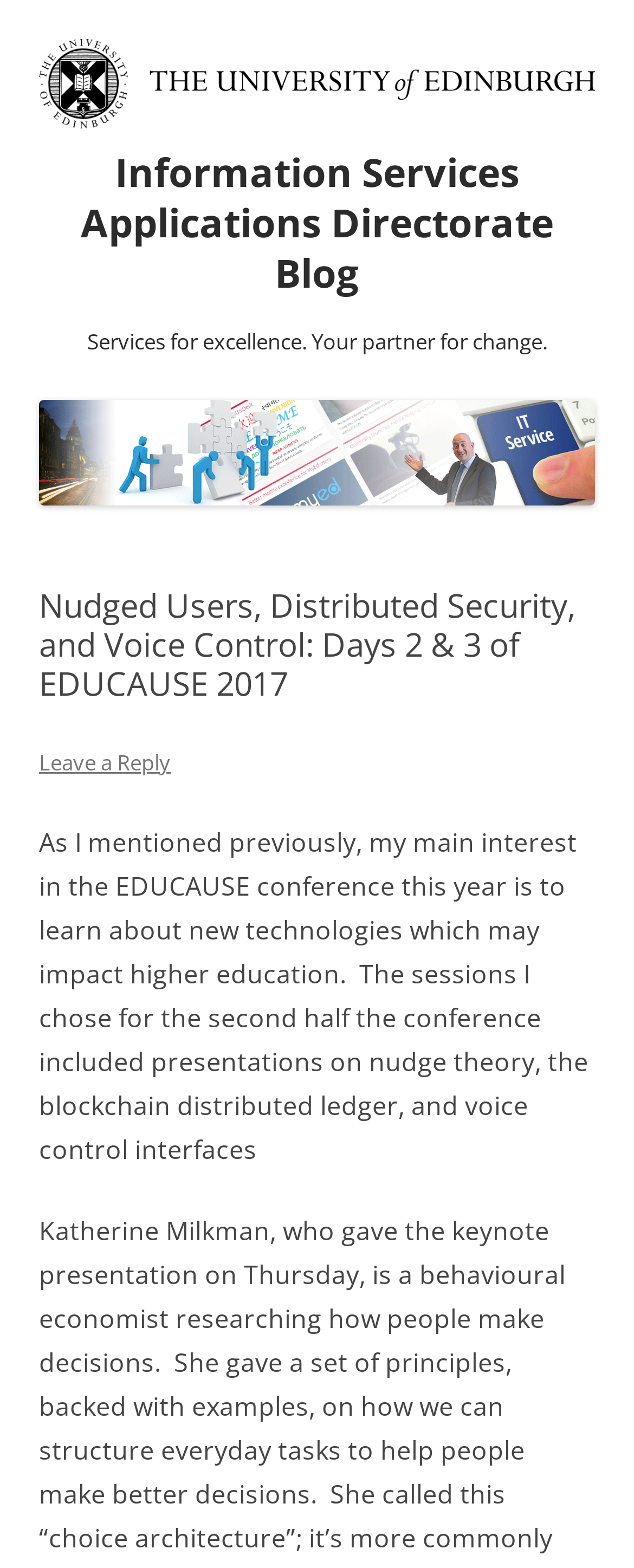Extract the bounding box of the UI element described as: "alt="The University of Edinburgh home"".

[0.062, 0.079, 0.938, 0.095]